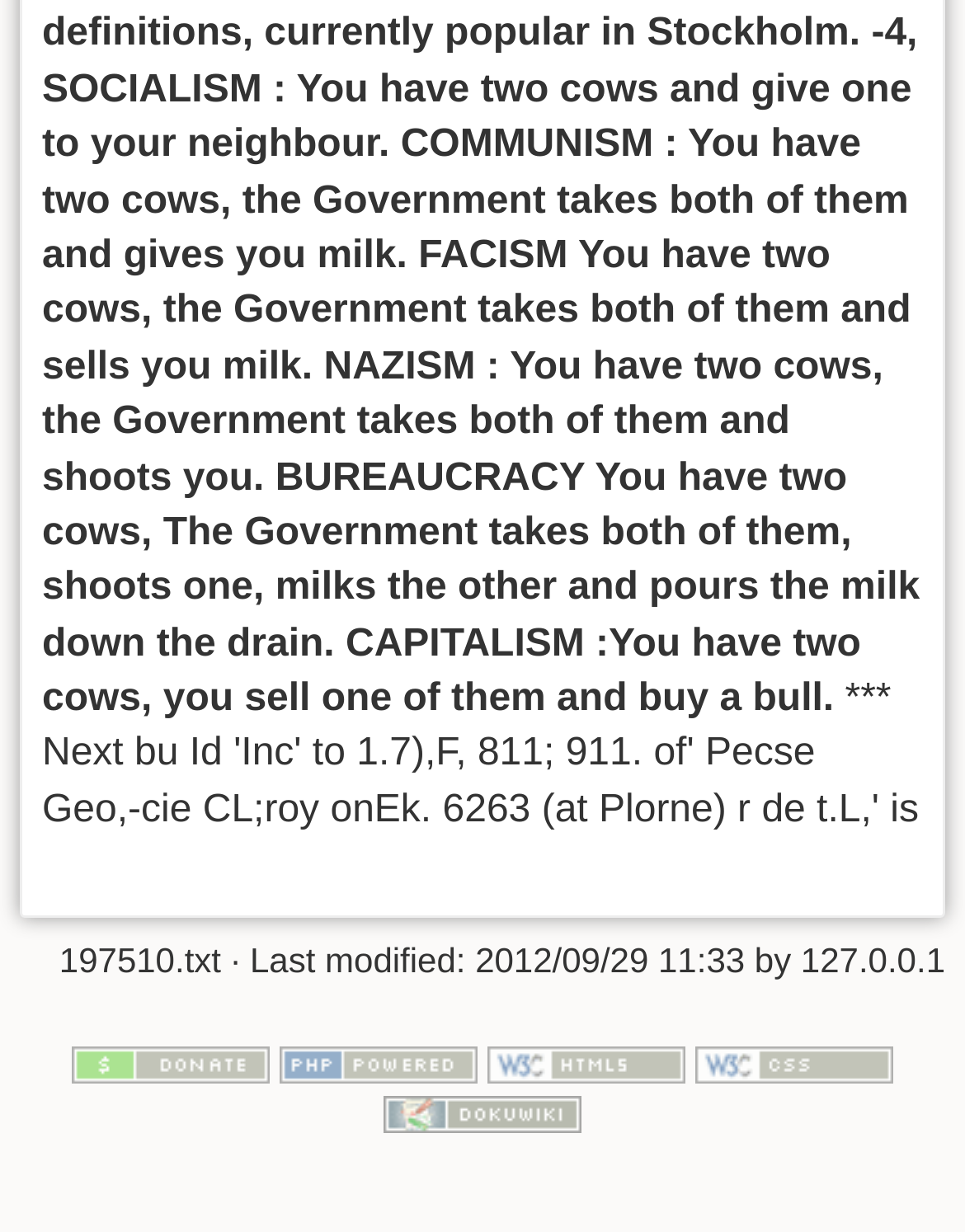Using the given element description, provide the bounding box coordinates (top-left x, top-left y, bottom-right x, bottom-right y) for the corresponding UI element in the screenshot: title="Valid HTML5"

[0.505, 0.847, 0.71, 0.879]